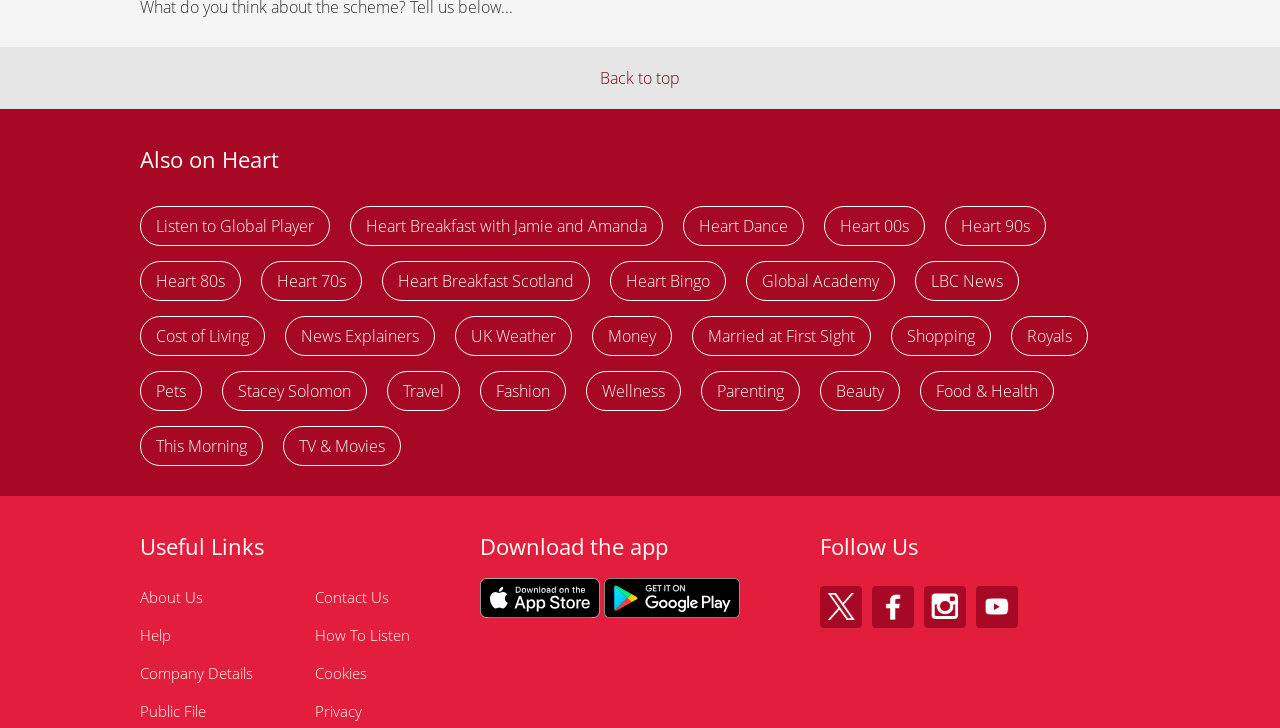Identify the bounding box coordinates of the clickable region required to complete the instruction: "Listen to Heart Breakfast with Jamie and Amanda". The coordinates should be given as four float numbers within the range of 0 and 1, i.e., [left, top, right, bottom].

[0.273, 0.279, 0.518, 0.334]